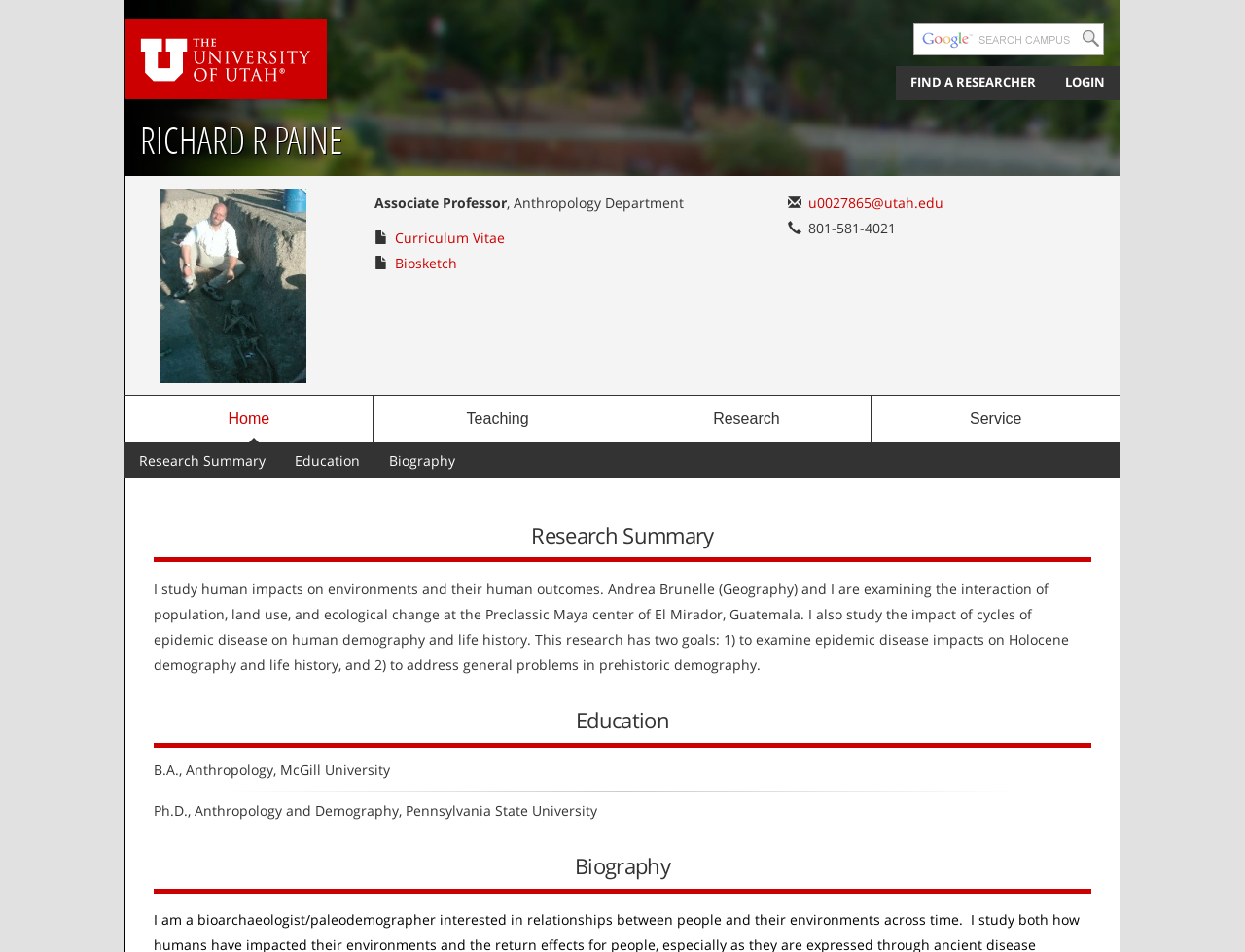What is the professor's phone number?
Look at the image and respond with a one-word or short-phrase answer.

801-581-4021